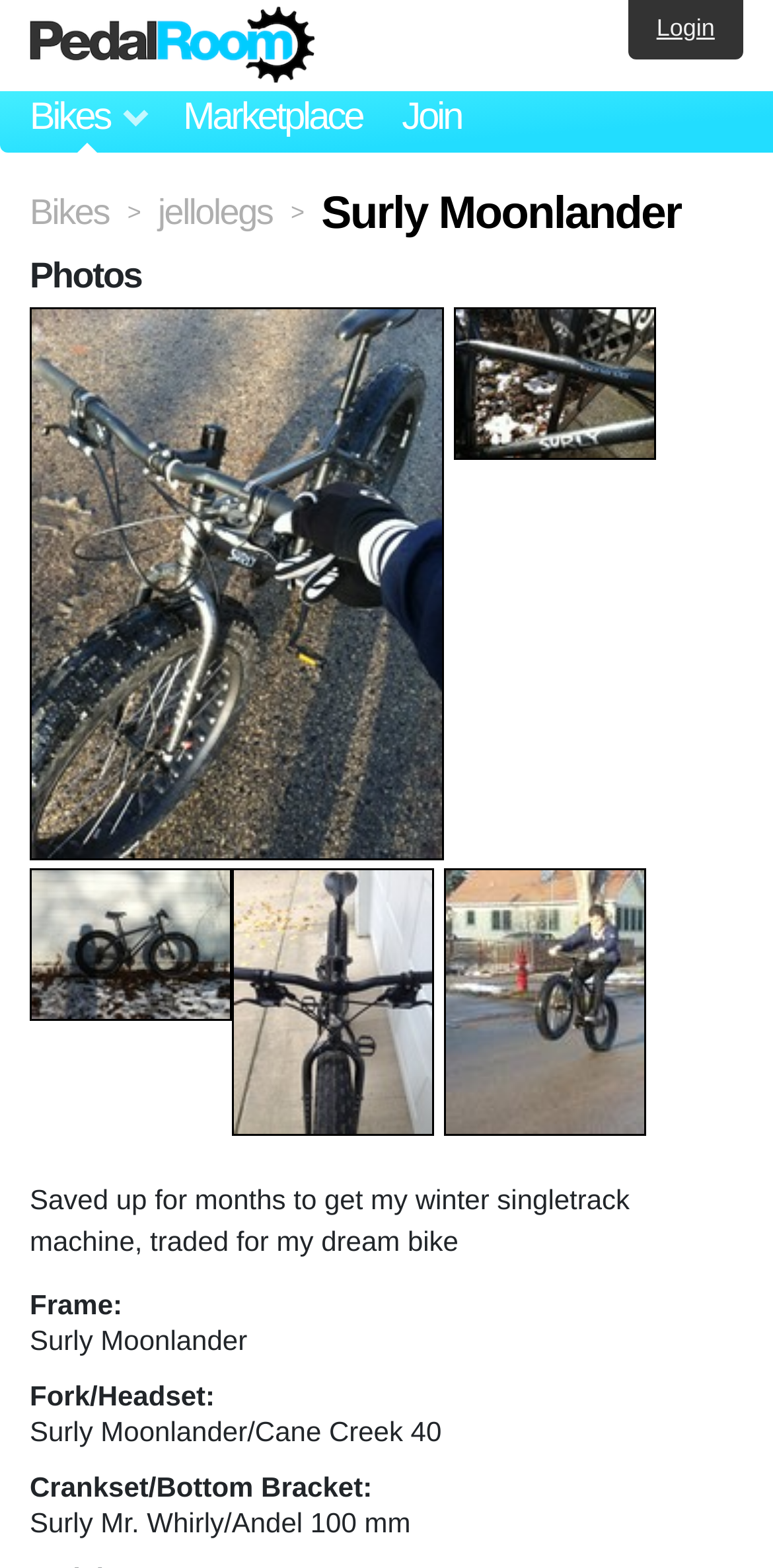Provide the bounding box coordinates for the UI element that is described by this text: "Pedal Room". The coordinates should be in the form of four float numbers between 0 and 1: [left, top, right, bottom].

[0.038, 0.004, 0.408, 0.055]